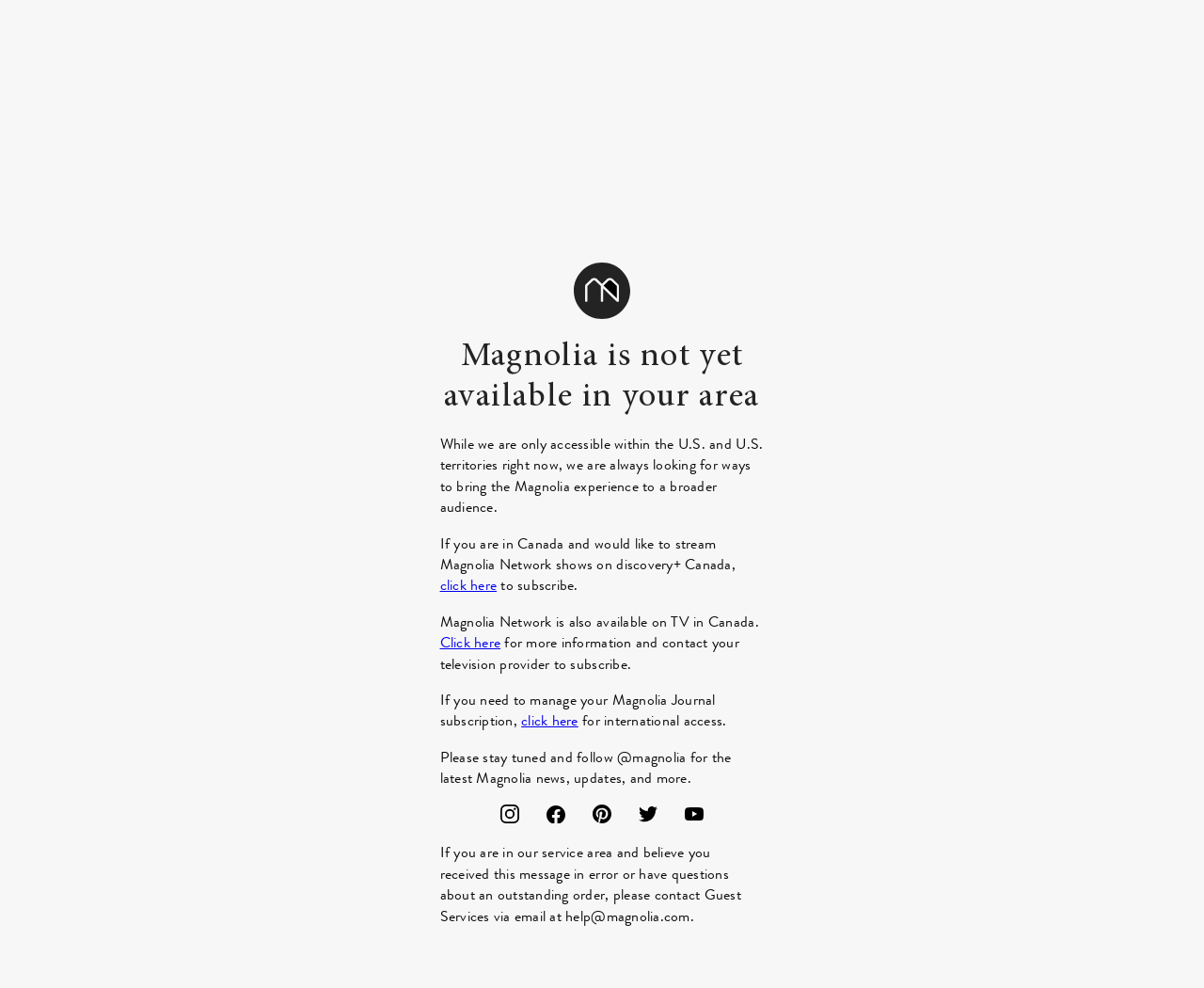Identify the bounding box coordinates for the UI element described as follows: 0 comments. Use the format (top-left x, top-left y, bottom-right x, bottom-right y) and ensure all values are floating point numbers between 0 and 1.

None